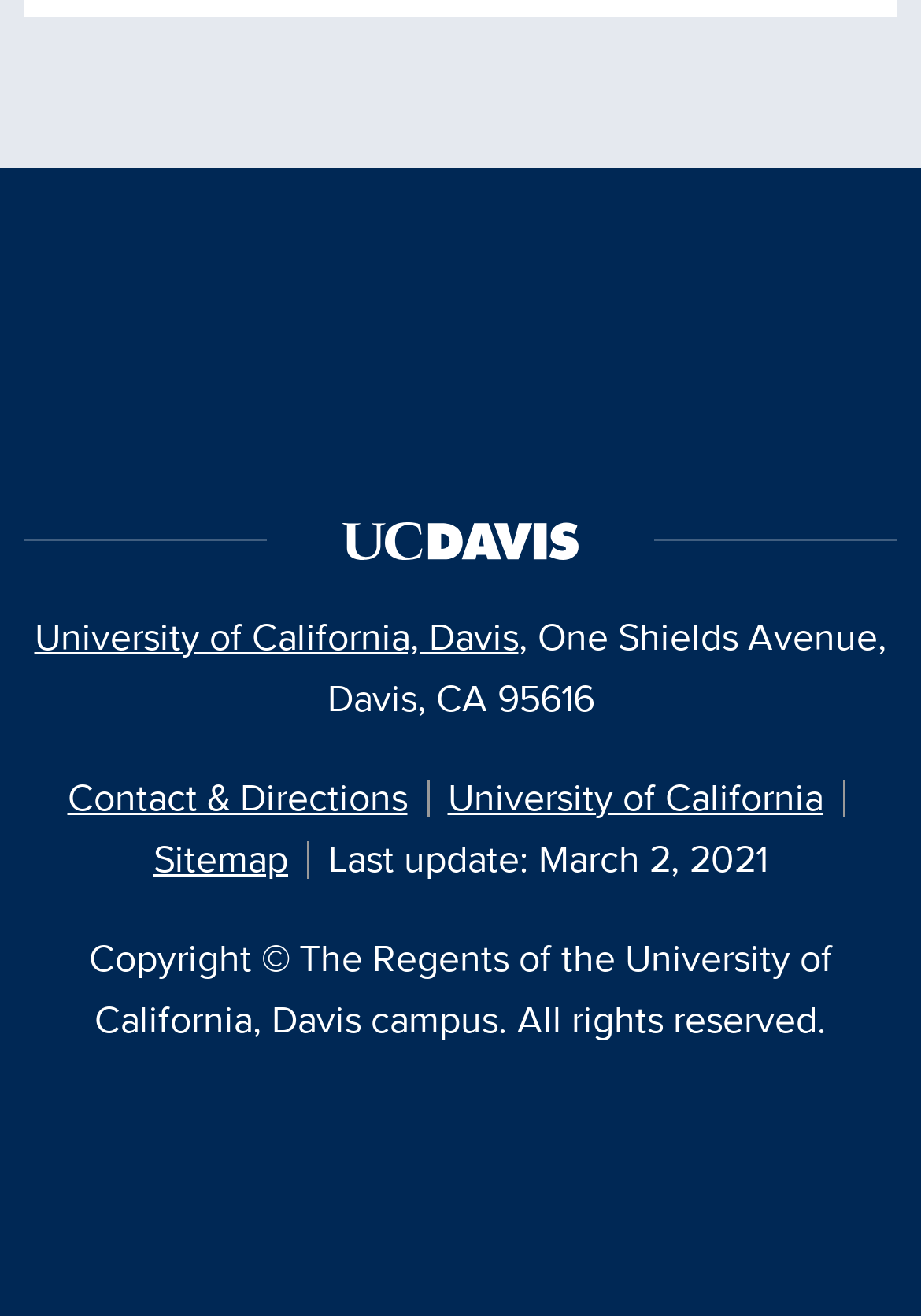Using the details from the image, please elaborate on the following question: What is the copyright information?

I found the answer by looking at the StaticText element with the copyright information, which is located at the bottom of the page, indicating the copyright holder and terms.